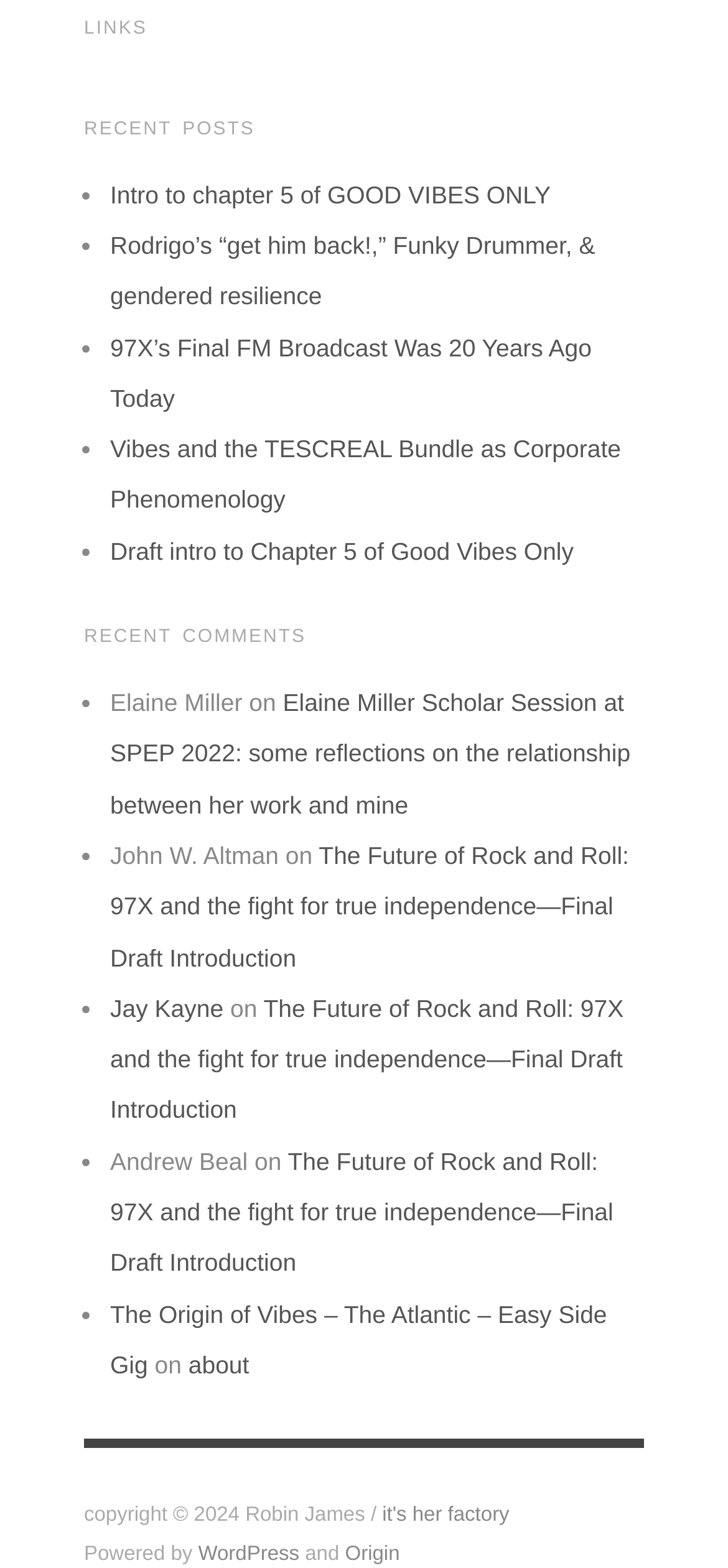Pinpoint the bounding box coordinates of the clickable area necessary to execute the following instruction: "read intro to chapter 5 of GOOD VIBES ONLY". The coordinates should be given as four float numbers between 0 and 1, namely [left, top, right, bottom].

[0.151, 0.115, 0.756, 0.133]